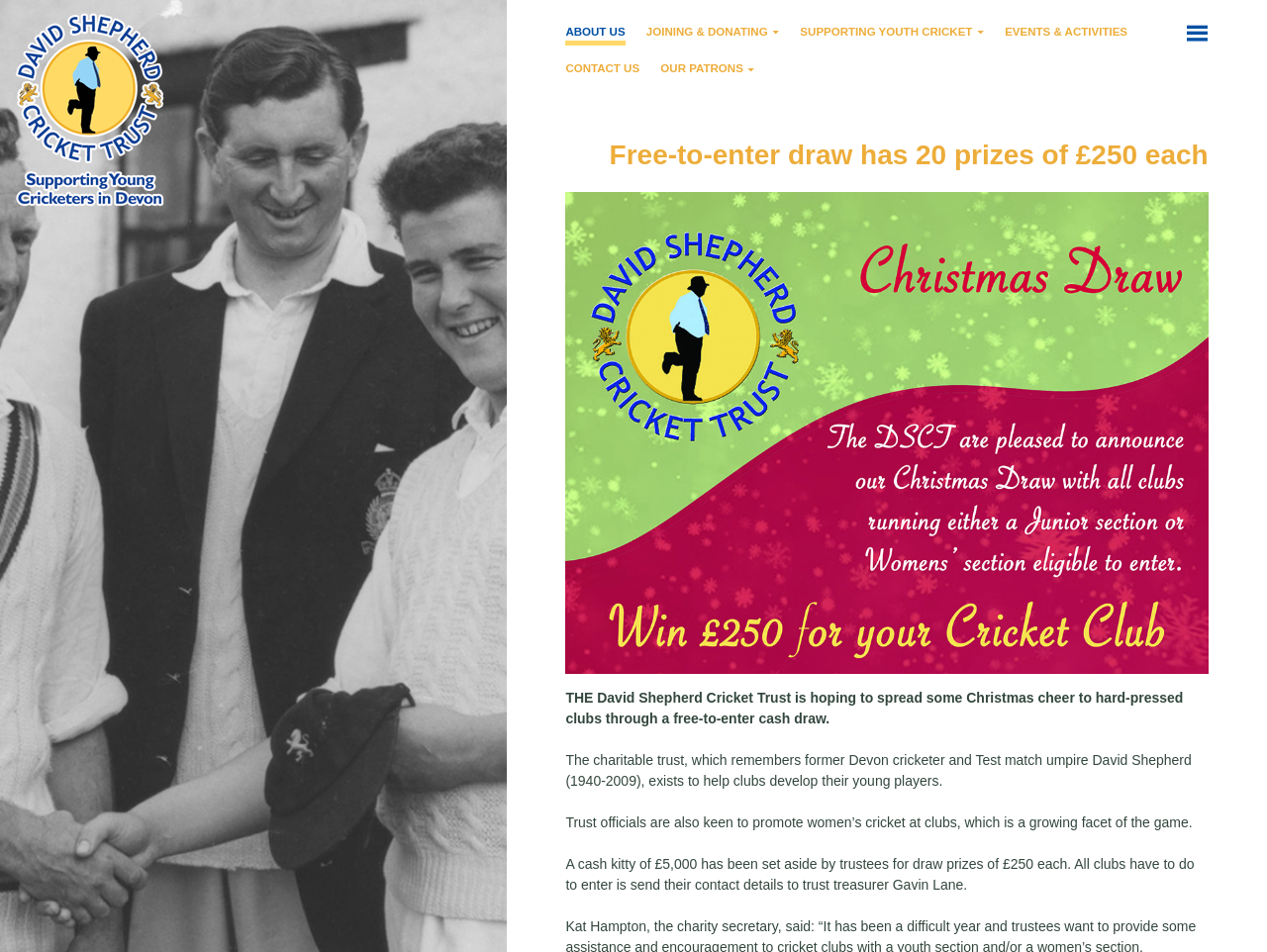Please determine the bounding box coordinates of the area that needs to be clicked to complete this task: 'Contact the trust treasurer Gavin Lane'. The coordinates must be four float numbers between 0 and 1, formatted as [left, top, right, bottom].

[0.446, 0.899, 0.943, 0.937]